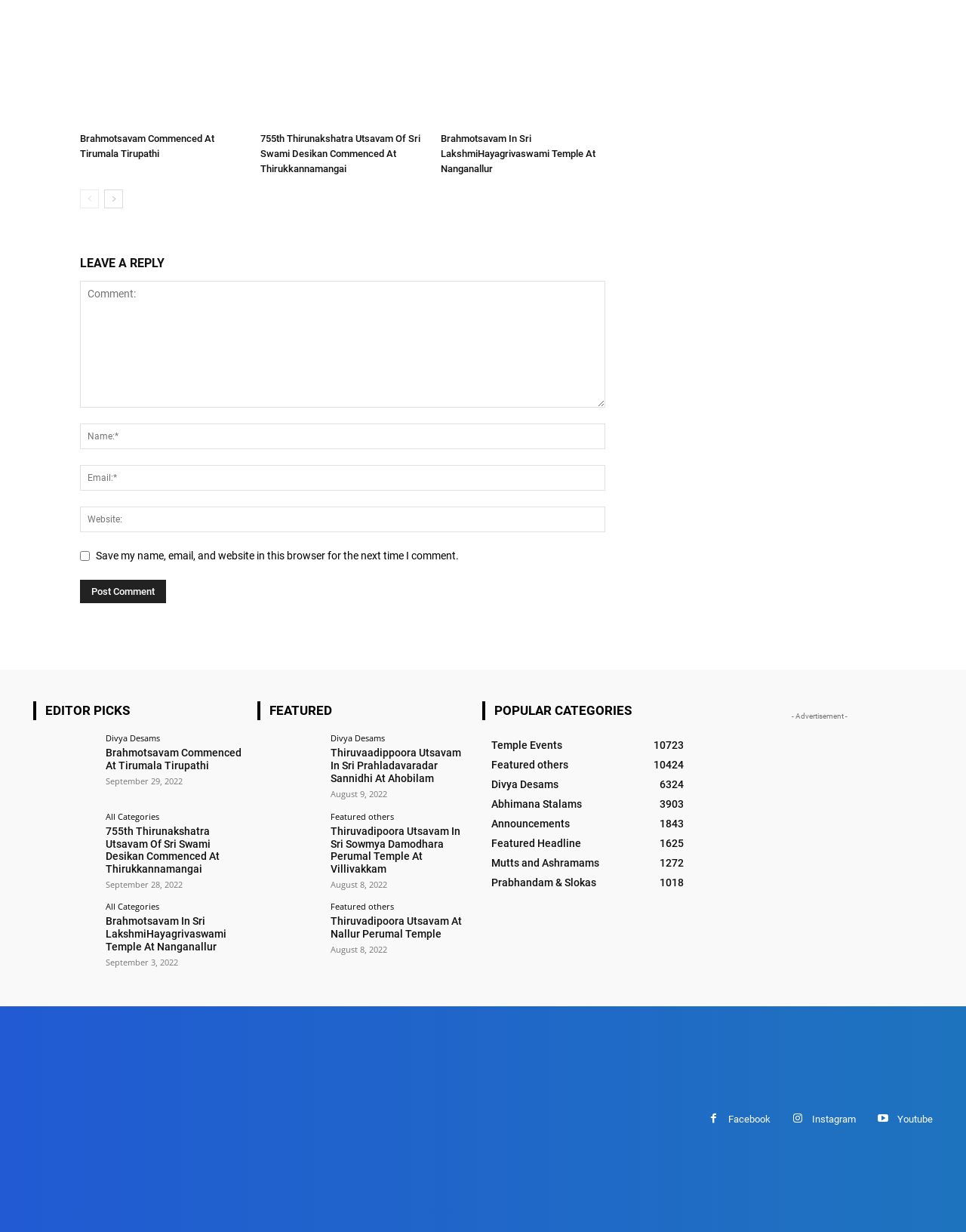Identify the bounding box coordinates of the region that needs to be clicked to carry out this instruction: "Click on the 'EDITOR PICKS' heading". Provide these coordinates as four float numbers ranging from 0 to 1, i.e., [left, top, right, bottom].

[0.034, 0.569, 0.251, 0.585]